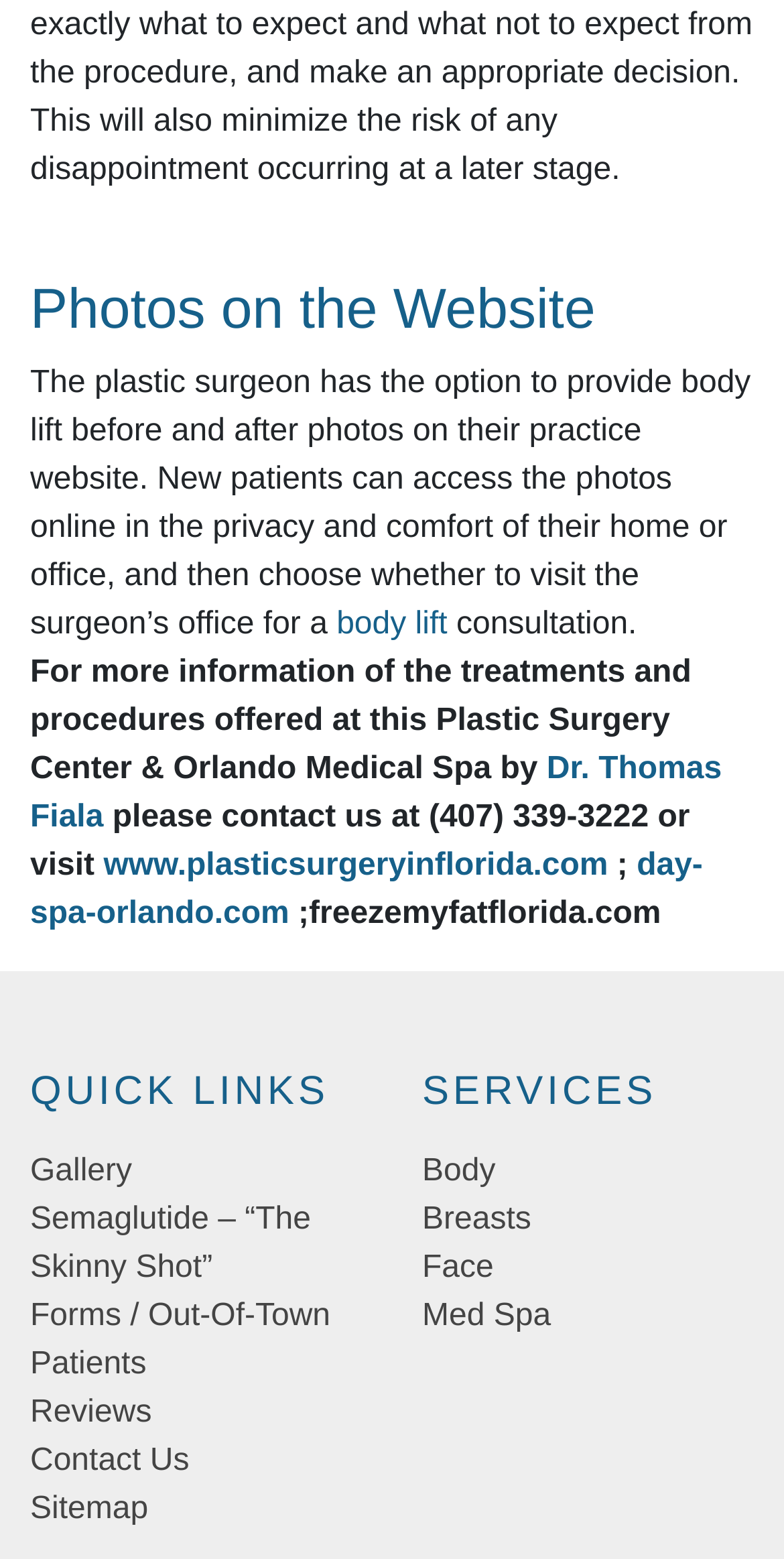How many categories are listed under the 'SERVICES' heading?
Carefully examine the image and provide a detailed answer to the question.

The 'SERVICES' heading has 4 categories listed underneath it, which are 'Body', 'Breasts', 'Face', and 'Med Spa'.